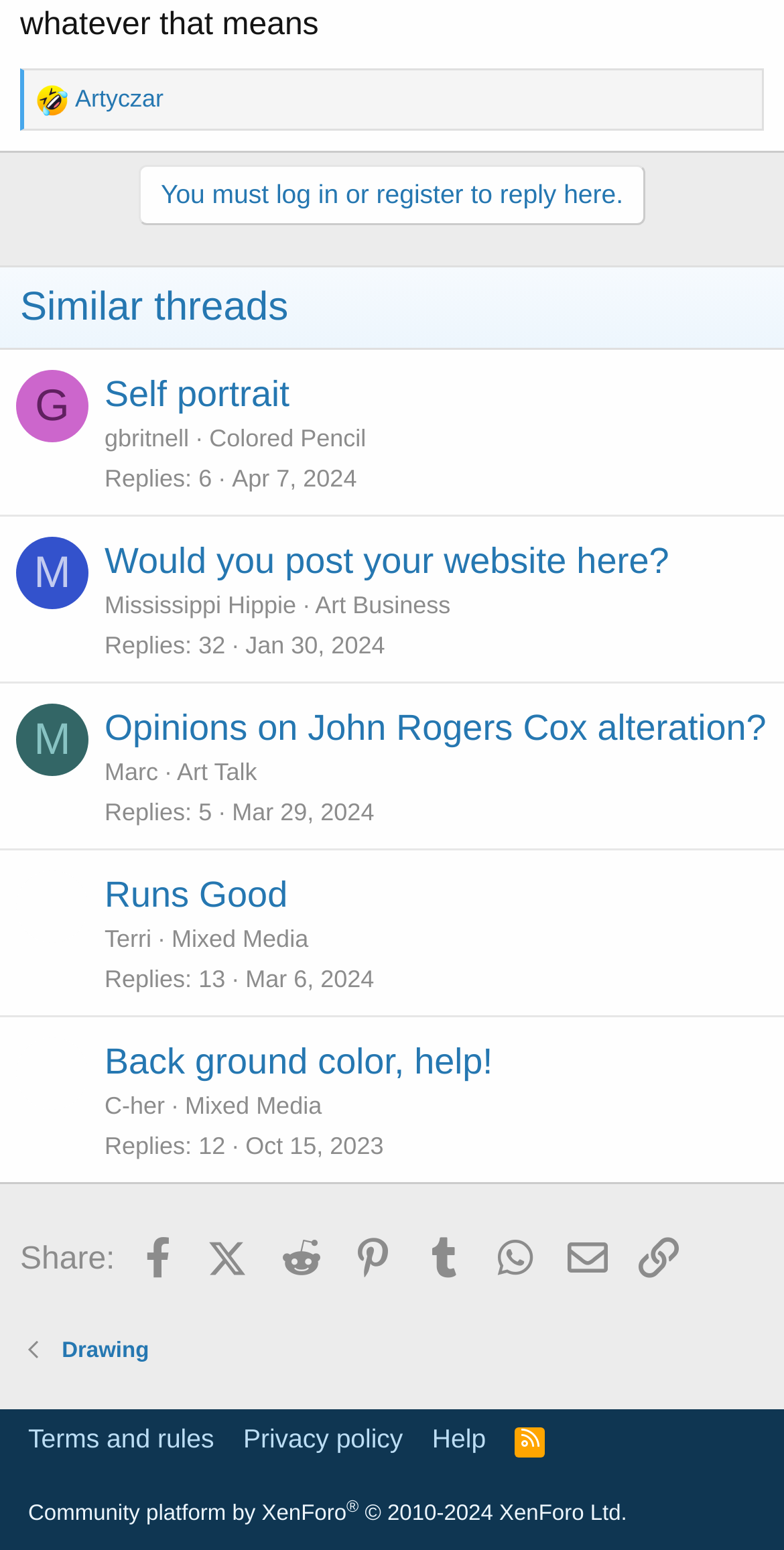What is the reaction score of the first message in the thread 'Opinions on John Rogers Cox alteration?'
Please provide a detailed and comprehensive answer to the question.

I found the thread 'Opinions on John Rogers Cox alteration?' and looked at the generic element associated with it, which had the text 'First message reaction score: 0', indicating the reaction score of the first message.